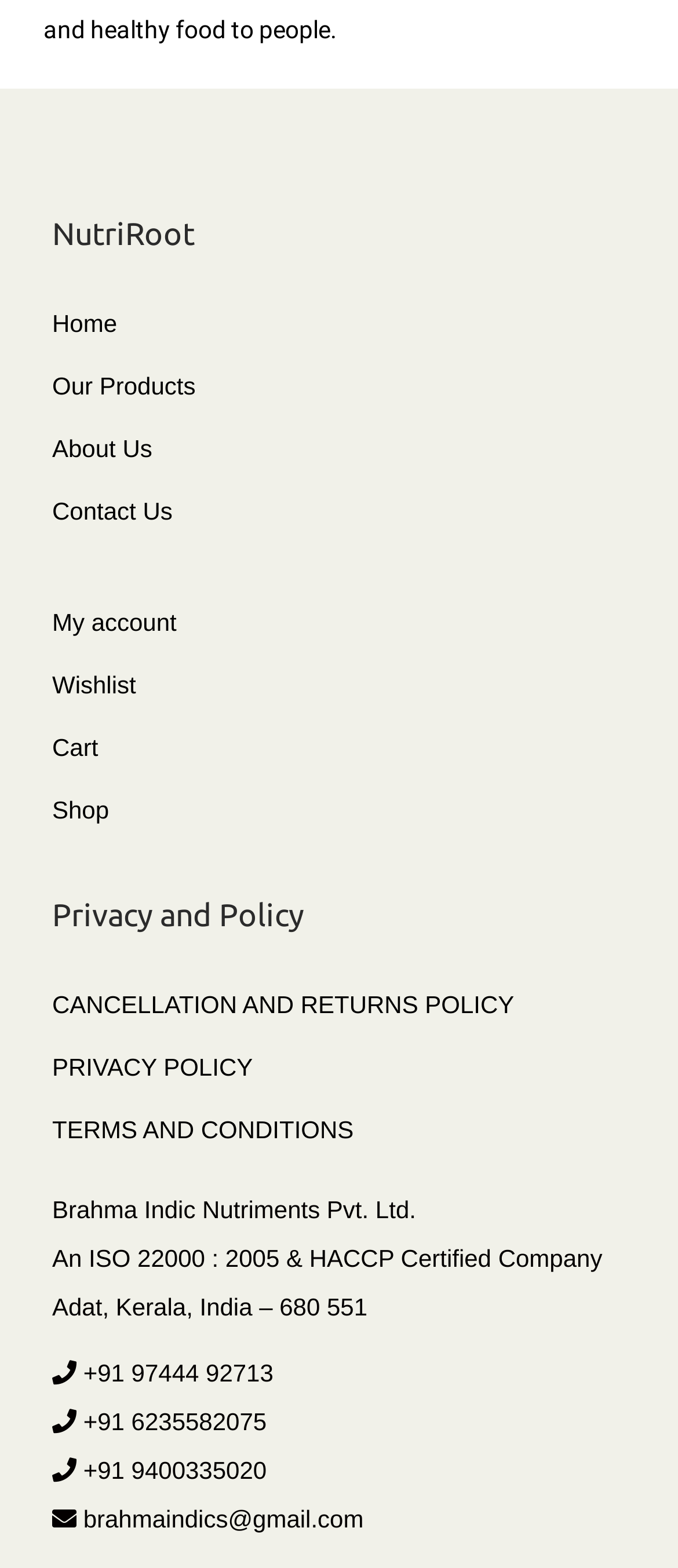Please identify the bounding box coordinates of the clickable region that I should interact with to perform the following instruction: "contact us". The coordinates should be expressed as four float numbers between 0 and 1, i.e., [left, top, right, bottom].

[0.077, 0.317, 0.254, 0.334]